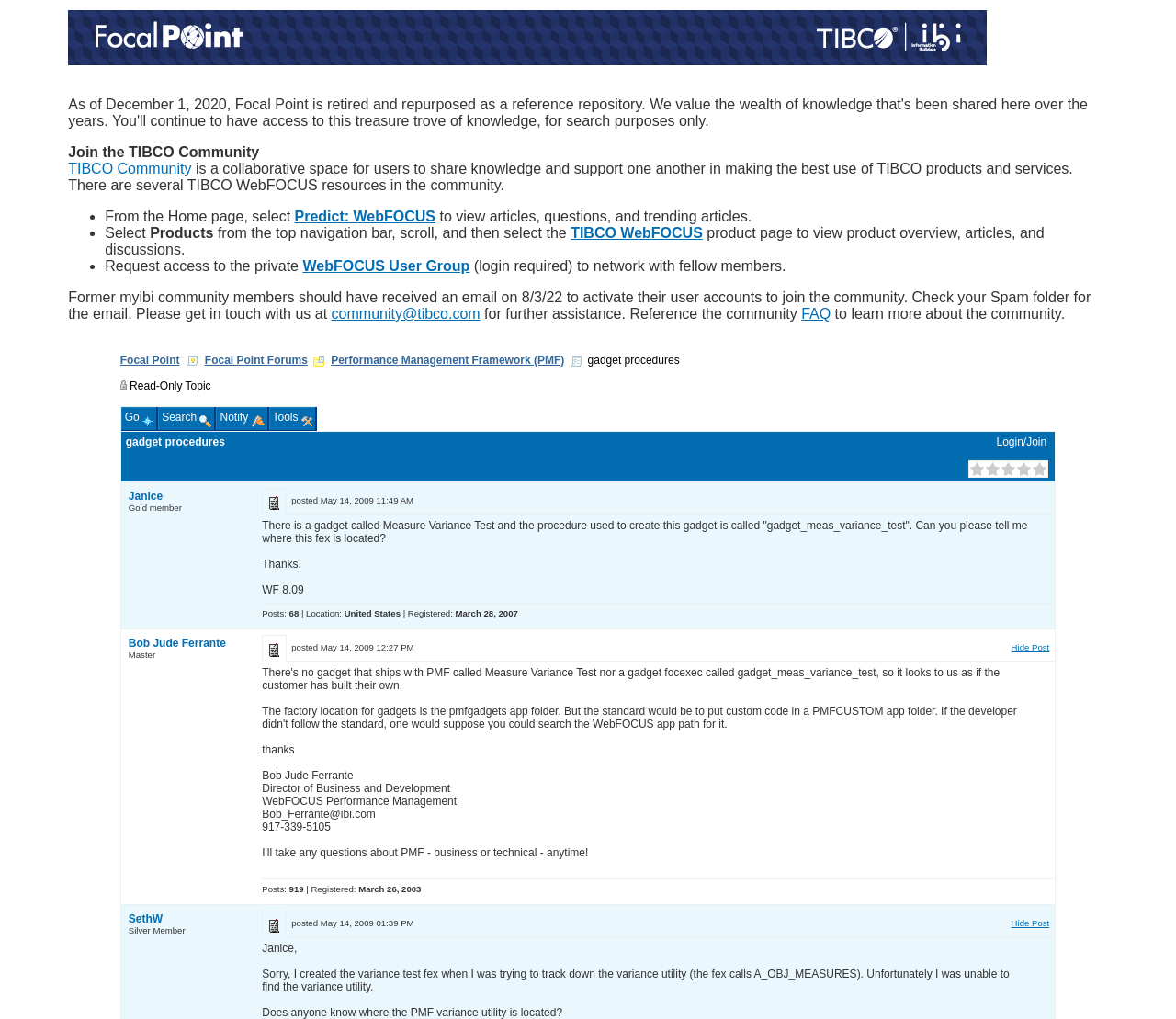Explain the contents of the webpage comprehensively.

The webpage is about "gadget procedures" and appears to be a topic page within a community forum. At the top, there is a focal point banner with a link and an image. Below the banner, there is a table with a single row containing a cell with a long paragraph of text. The text explains that Focal Point is retired and repurposed as a reference repository, and provides information on how to access and utilize the TIBCO Community.

Below the table, there are several links and images, including links to Focal Point, Focal Point Forums, and Hop To Forum Categories, as well as an image of a read-only topic icon. There is also a table with four grid cells containing links to Go, Search, Notify, and Tools.

Further down the page, there is another table with three grid cells containing the topic title "gadget procedures", a link to Login/Join, and an empty cell. Below this table, there is a layout table with two rows, each containing a user's post. The first row has a user's name, Janice, with a link to her profile, and a table containing the post's content, which includes a question about a gadget called Measure Variance Test. The second row has another user's name, Bob Jude Ferrante Master, with a link to his profile.

Throughout the page, there are various links, images, and tables that provide information and navigation options within the community forum.